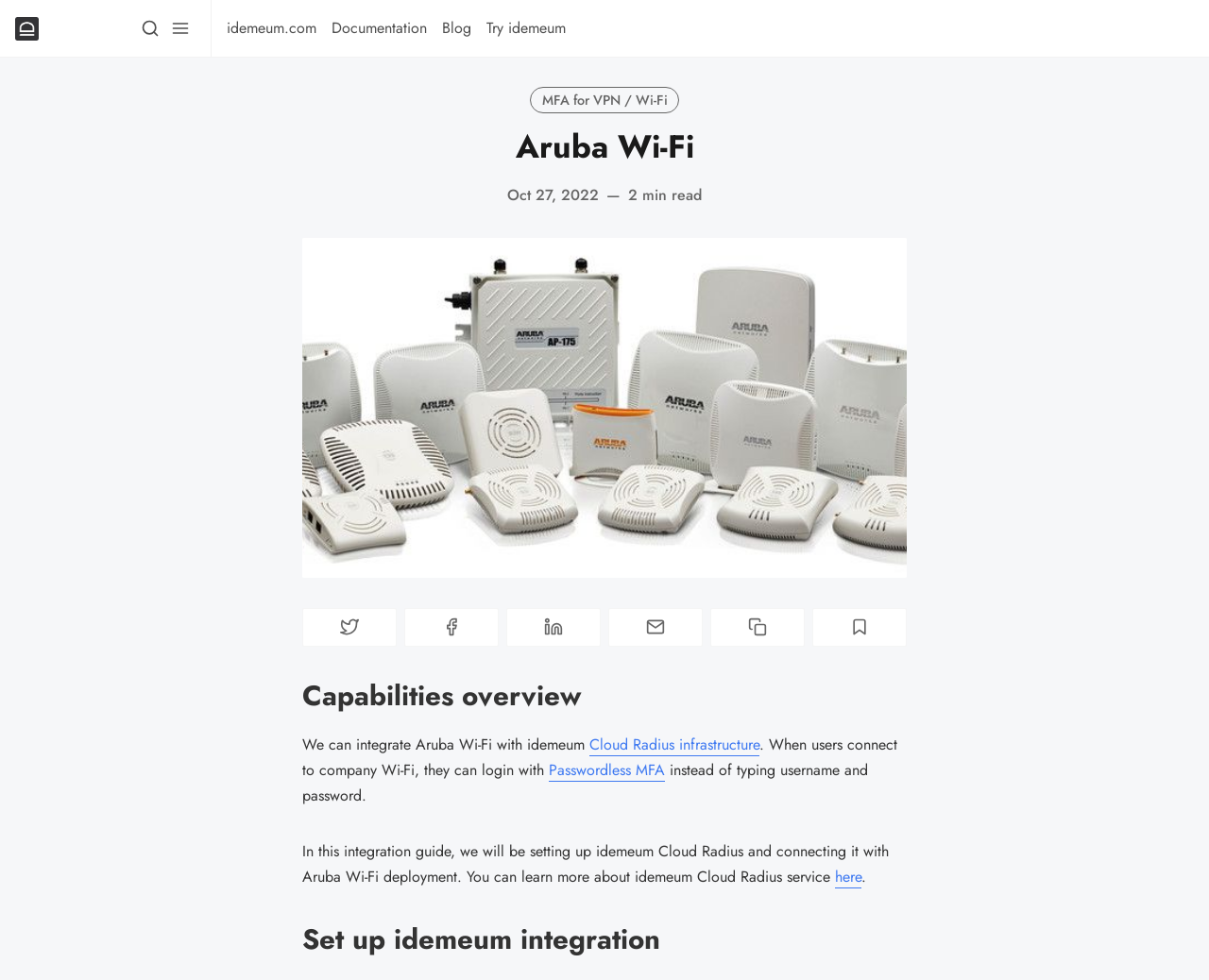Using details from the image, please answer the following question comprehensively:
How many social media sharing options are available?

I can see that there are four social media sharing options available on the webpage, which are Share on Twitter, Share on Facebook, Share on Linkedin, and Share by email.